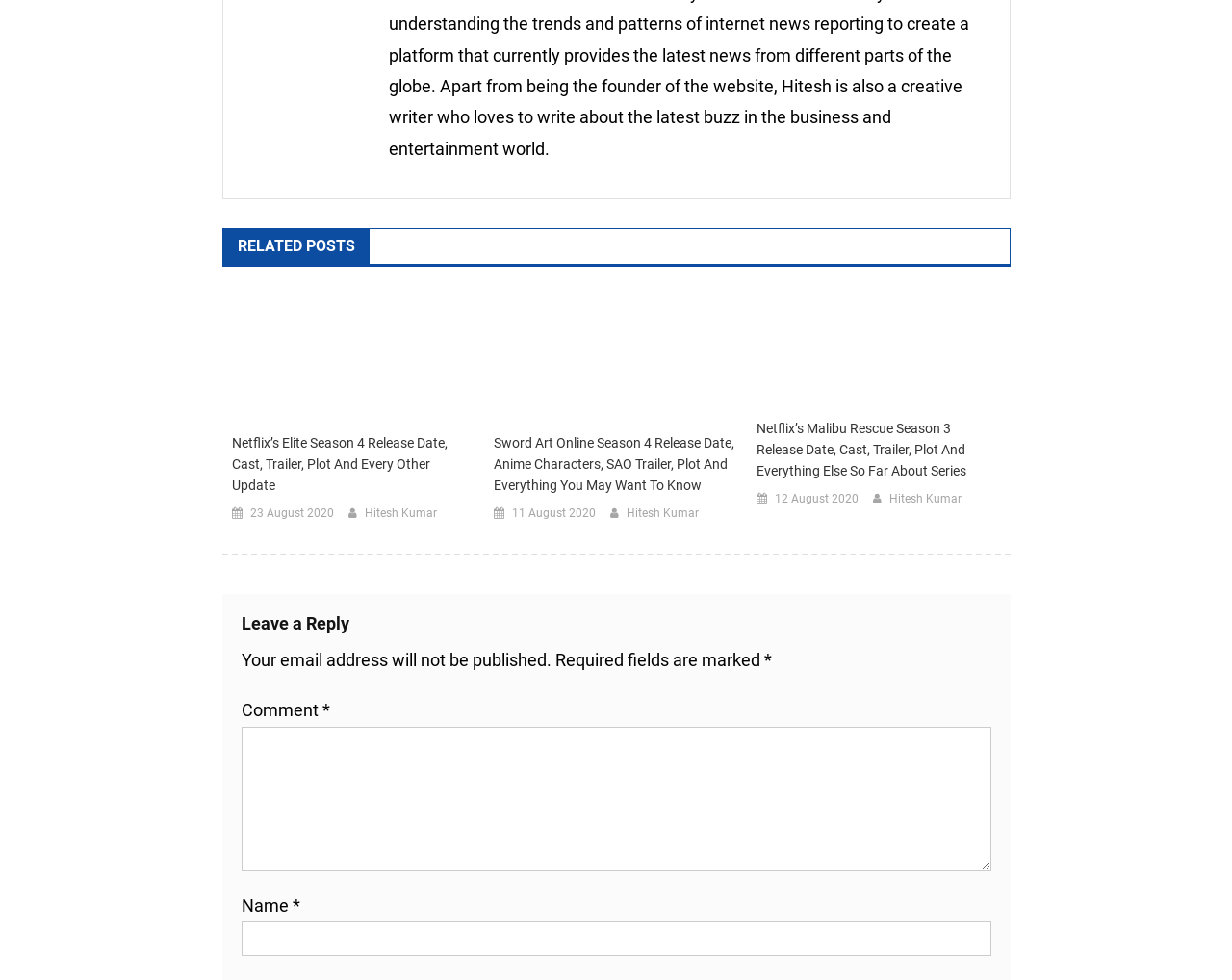Please identify the bounding box coordinates of the clickable area that will allow you to execute the instruction: "View the post published on 23 August 2020".

[0.203, 0.513, 0.271, 0.535]